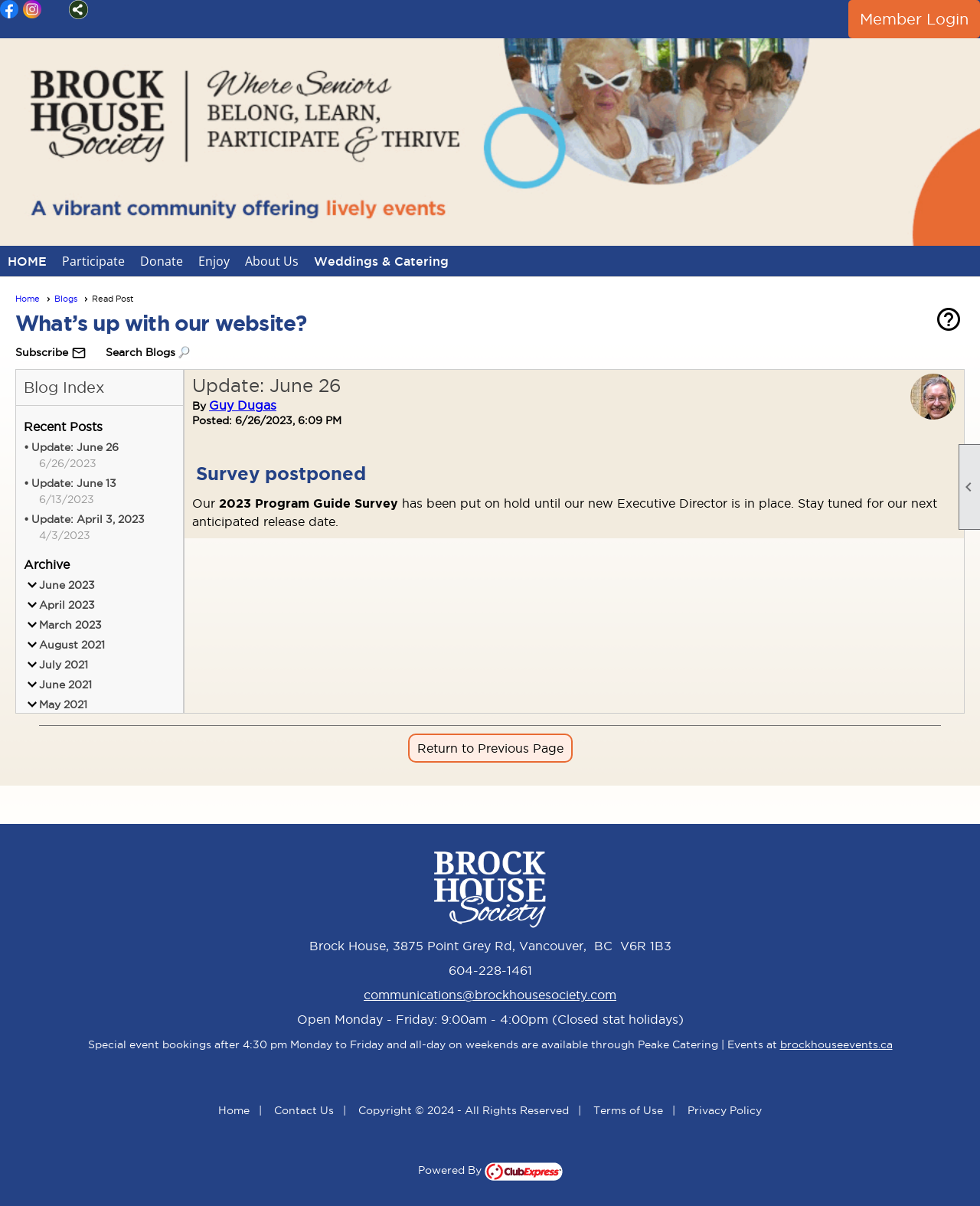Locate the bounding box coordinates for the element described below: "help_outline". The coordinates must be four float values between 0 and 1, formatted as [left, top, right, bottom].

[0.954, 0.253, 0.982, 0.282]